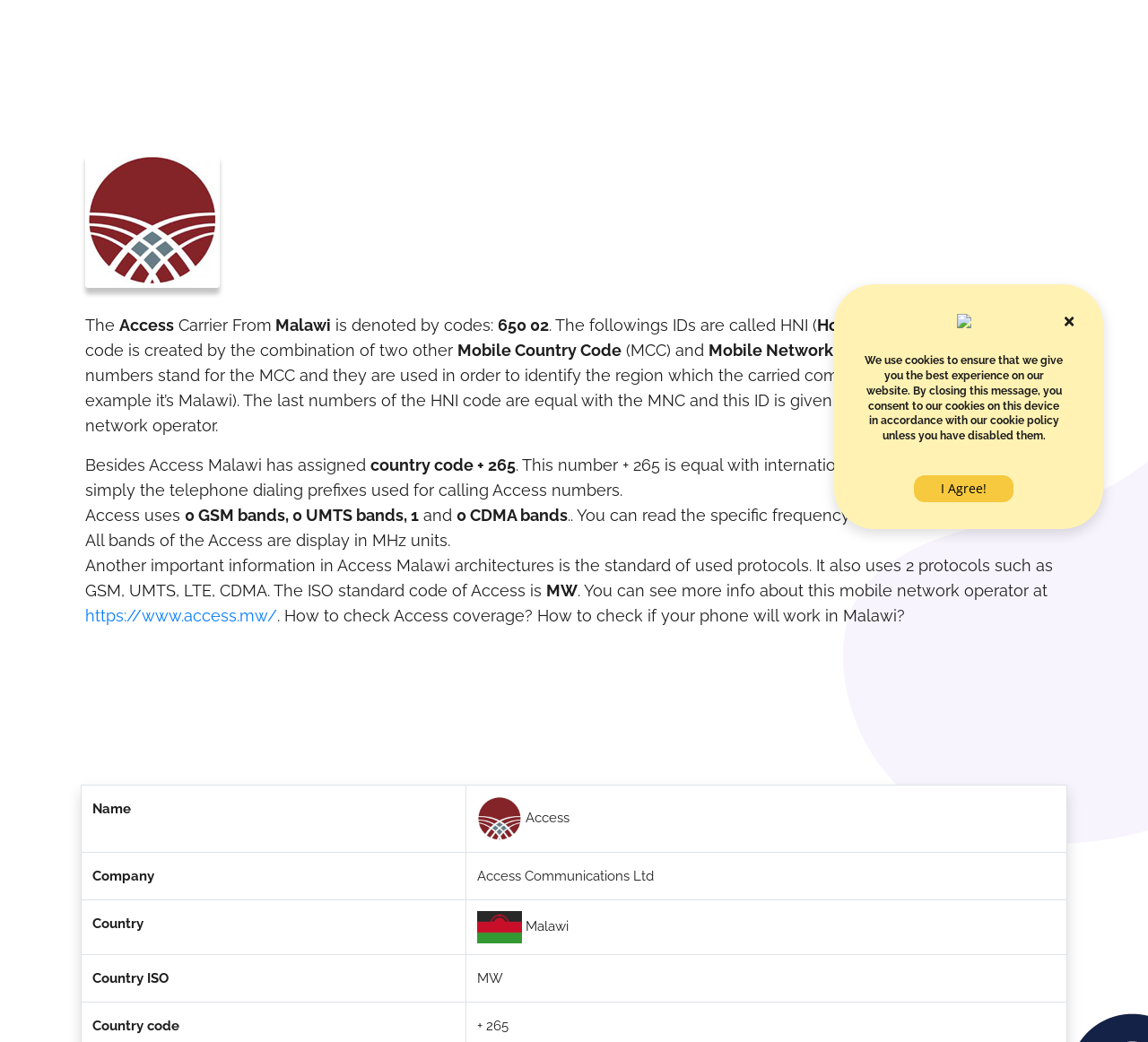Determine the bounding box for the UI element as described: "https://www.access.mw/". The coordinates should be represented as four float numbers between 0 and 1, formatted as [left, top, right, bottom].

[0.074, 0.582, 0.241, 0.6]